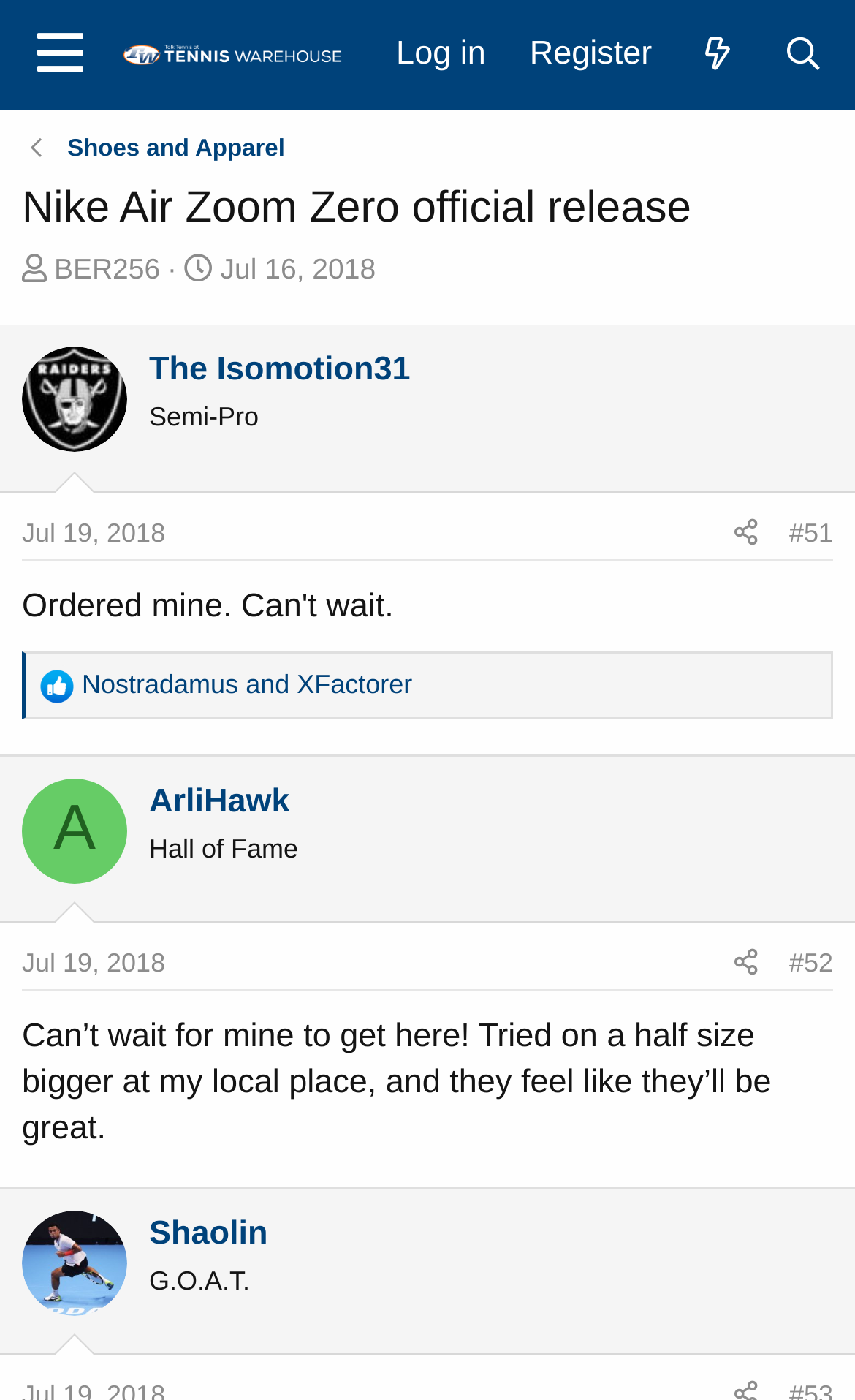Locate the bounding box coordinates of the segment that needs to be clicked to meet this instruction: "Search for something".

[0.889, 0.009, 0.99, 0.069]